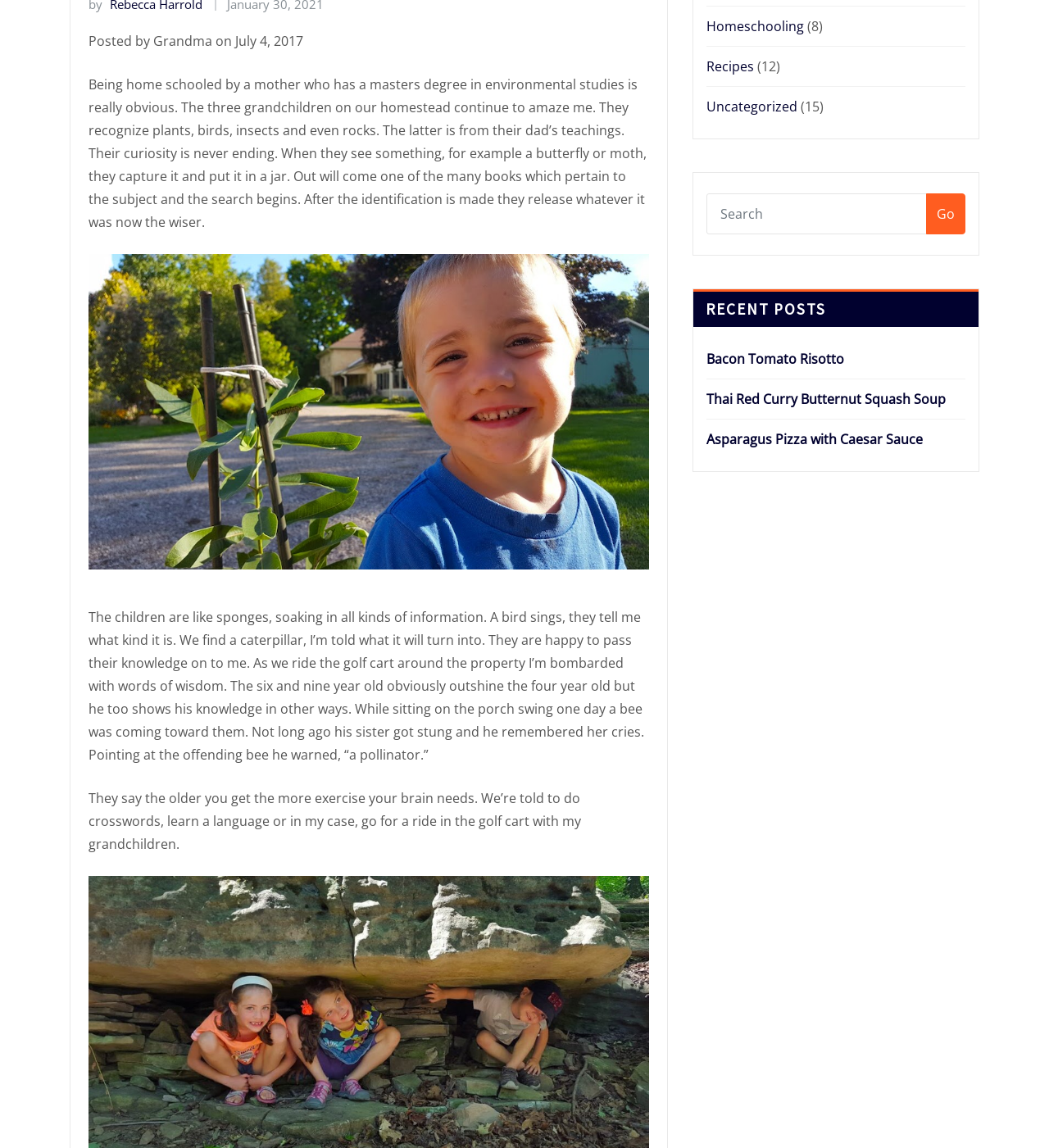Identify the coordinates of the bounding box for the element described below: "parent_node: Go name="s" placeholder="Search"". Return the coordinates as four float numbers between 0 and 1: [left, top, right, bottom].

[0.673, 0.168, 0.884, 0.204]